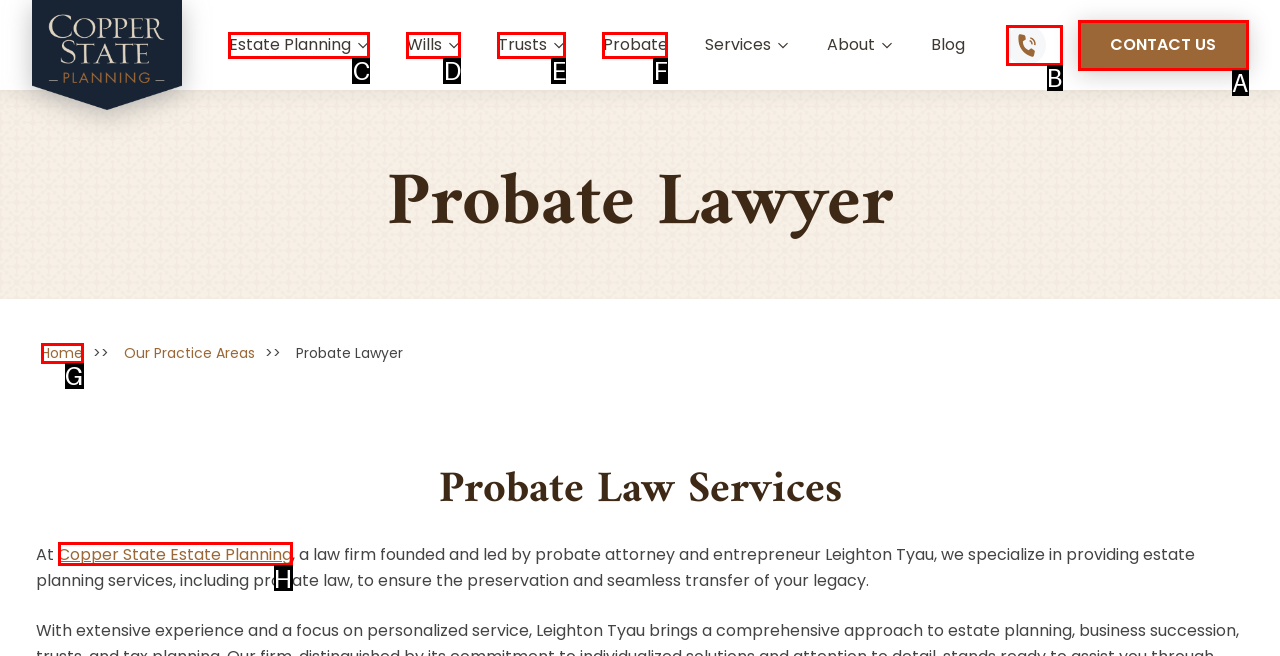Which option aligns with the description: Copper State Estate Planning? Respond by selecting the correct letter.

H